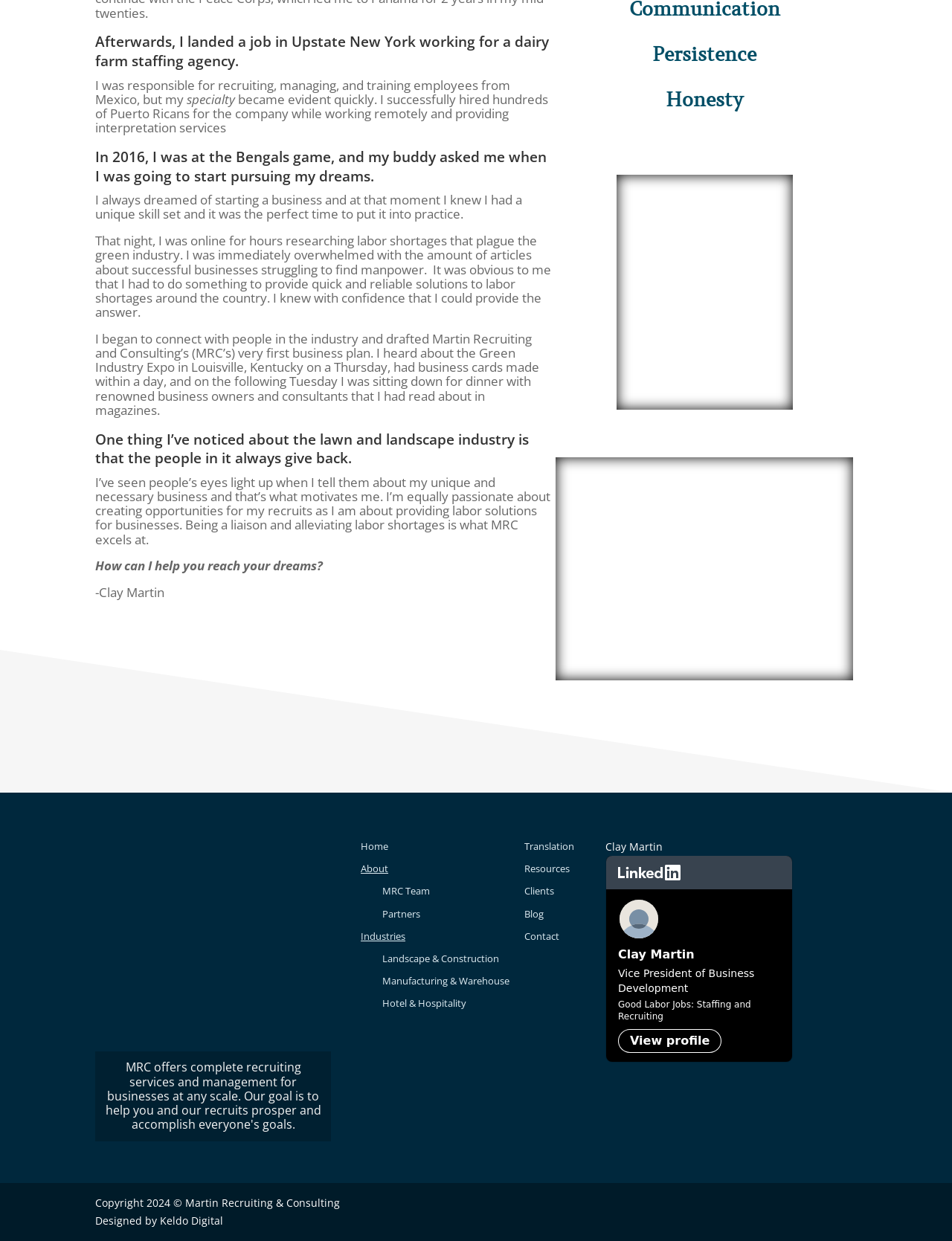What is Clay Martin's motivation?
Using the picture, provide a one-word or short phrase answer.

Creating opportunities and alleviating labor shortages